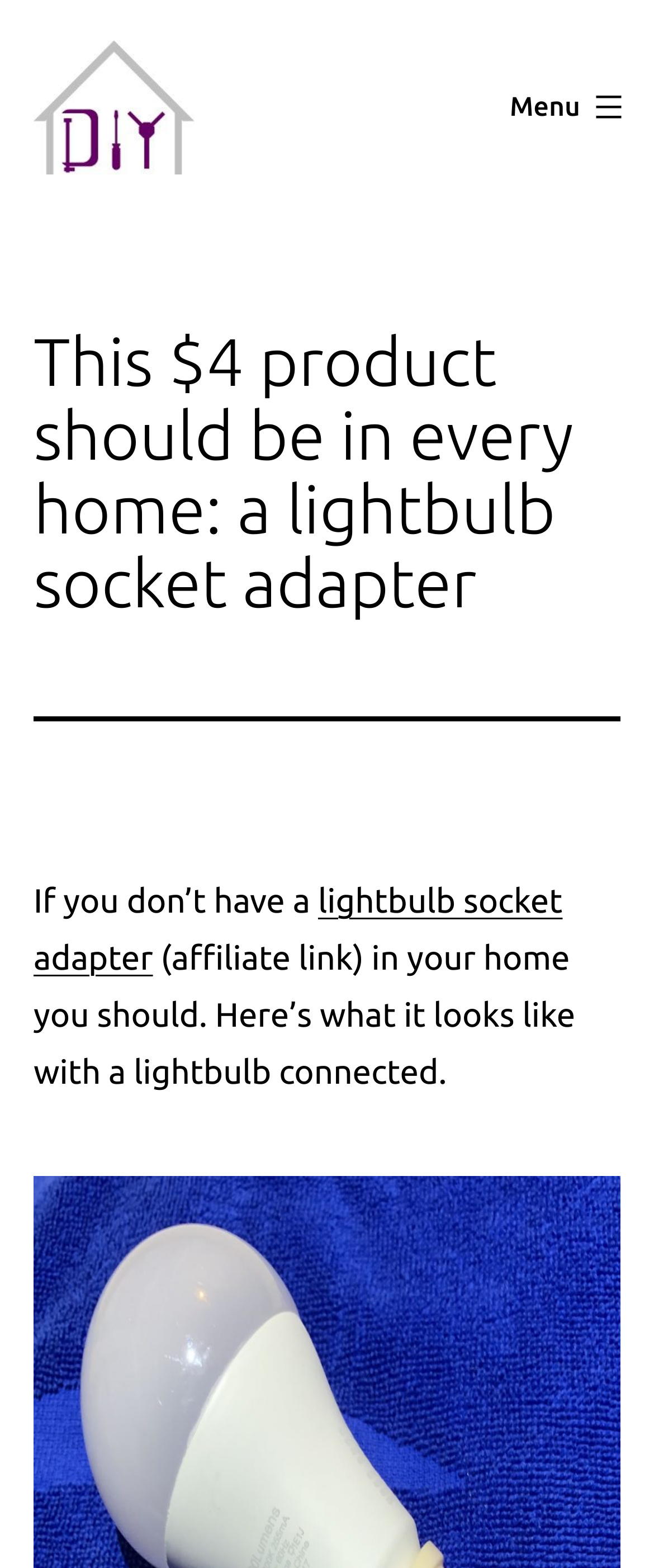Please provide a detailed answer to the question below by examining the image:
What is the purpose of the product?

Based on the webpage content, the product is a lightbulb socket adapter, which is a device that allows a regular lightbulb to be screwed into it. This implies that the product is designed to provide a convenient and safe way to use lightbulbs.